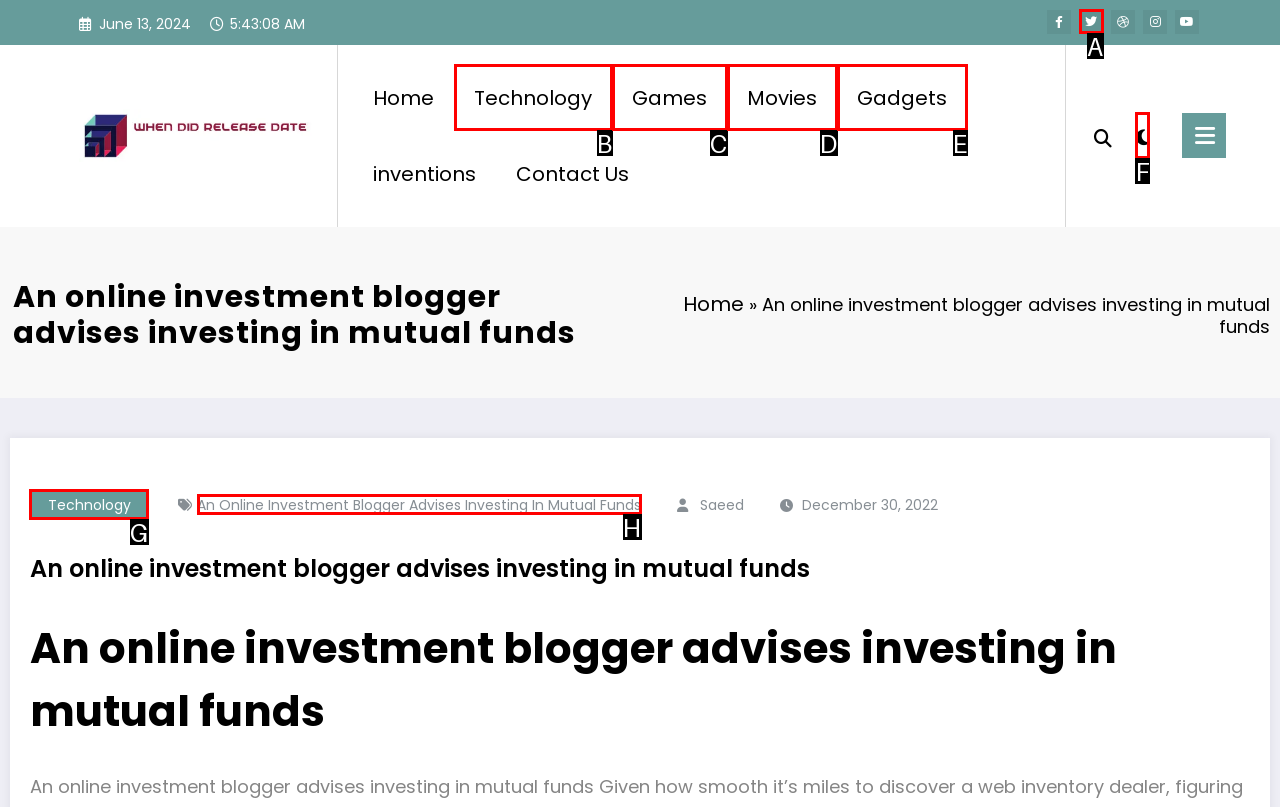Point out which HTML element you should click to fulfill the task: View 'About Us'.
Provide the option's letter from the given choices.

None